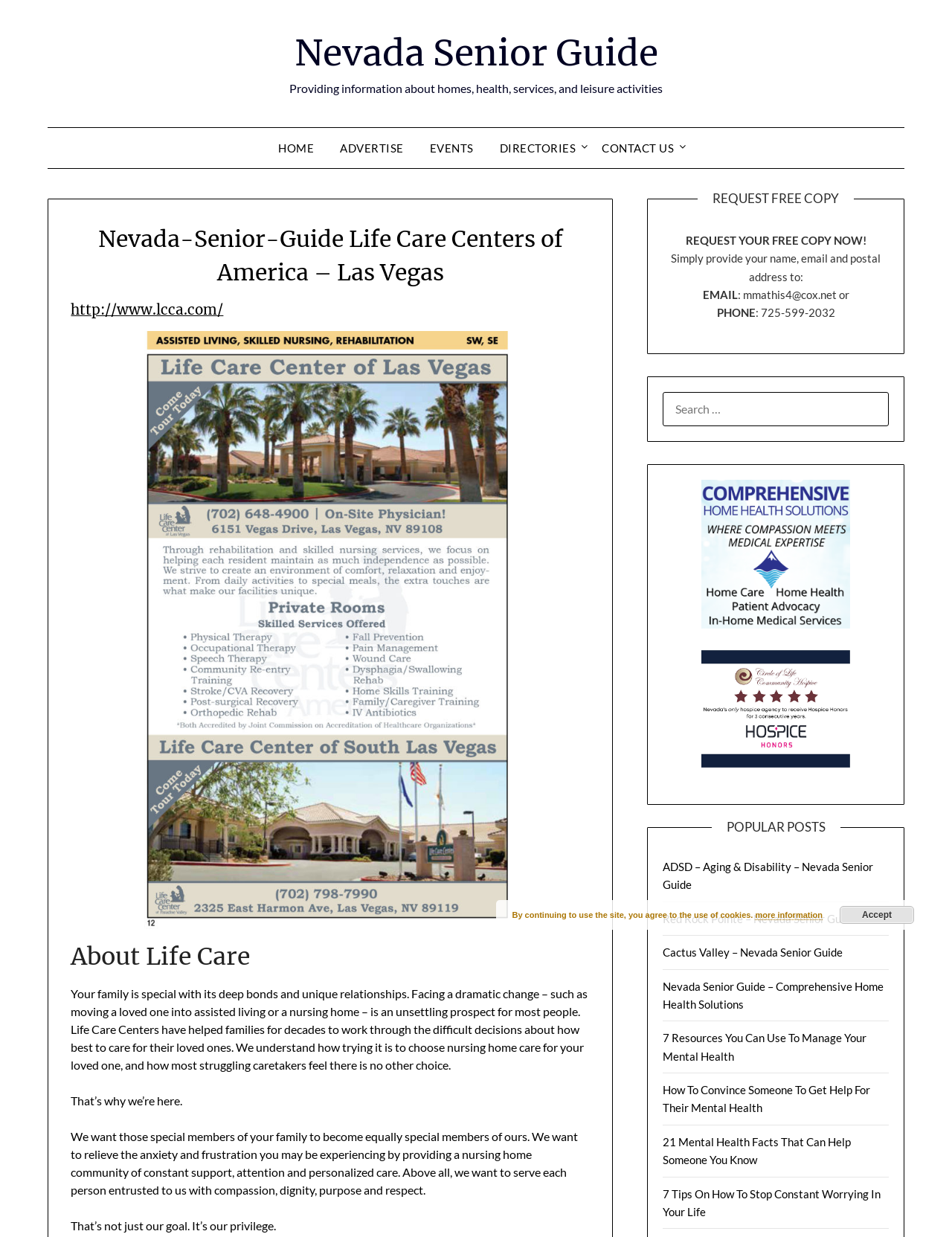What is the purpose of Life Care Centers?
Look at the image and answer the question with a single word or phrase.

To provide support and care